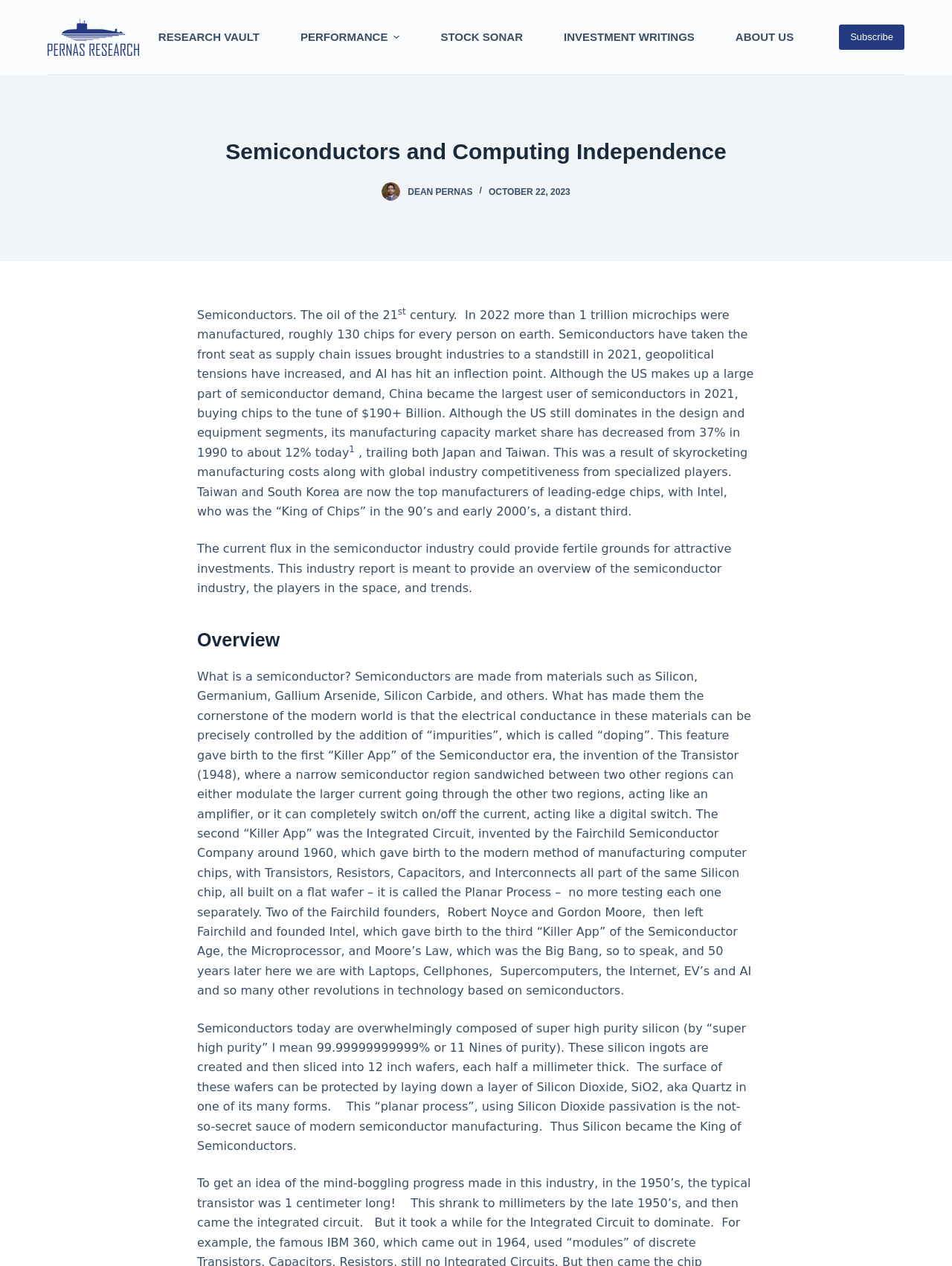Could you find the bounding box coordinates of the clickable area to complete this instruction: "Click on the 'Subscribe' link"?

[0.881, 0.019, 0.95, 0.039]